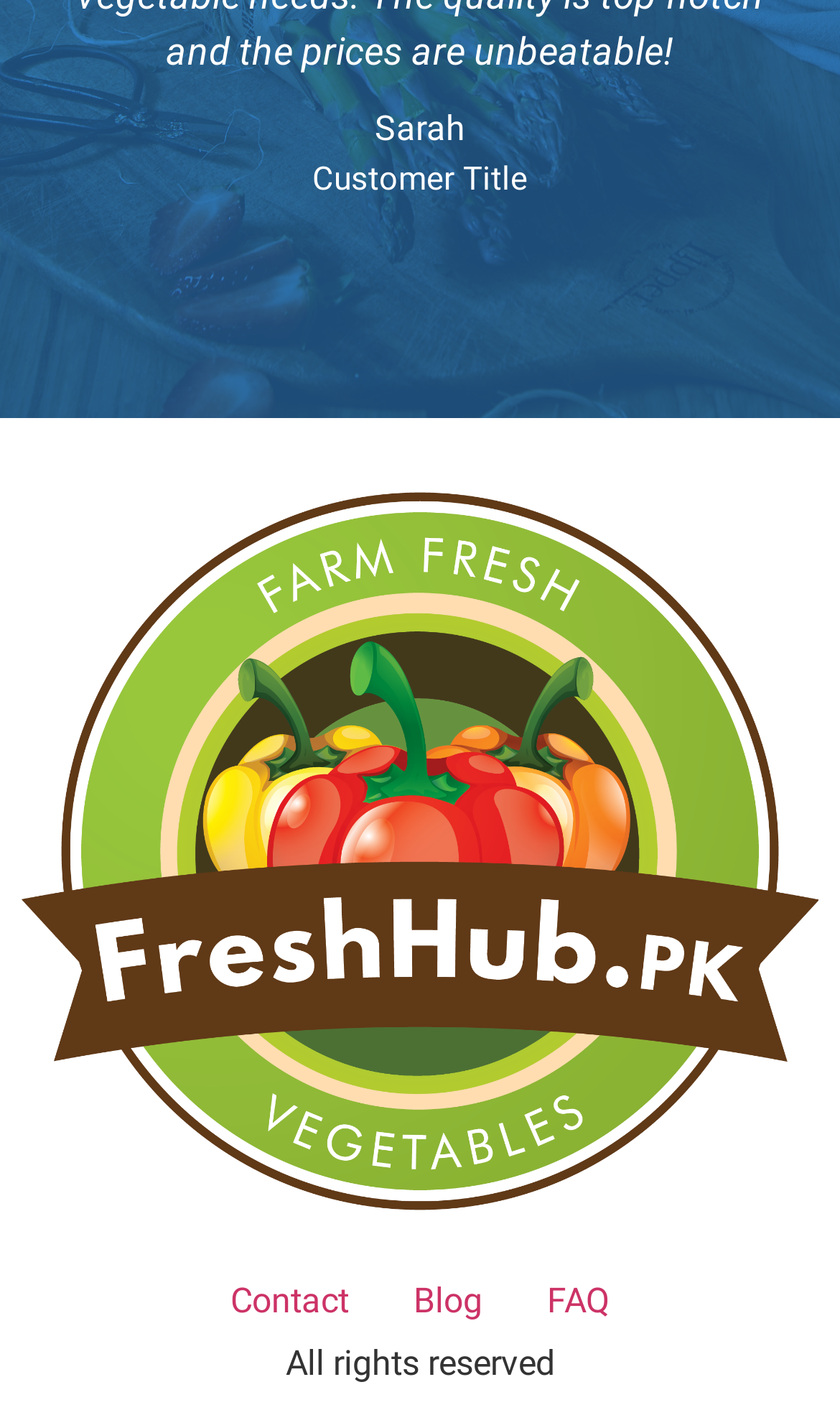Please answer the following question using a single word or phrase: 
What is the position of the 'Contact' link?

Bottom left